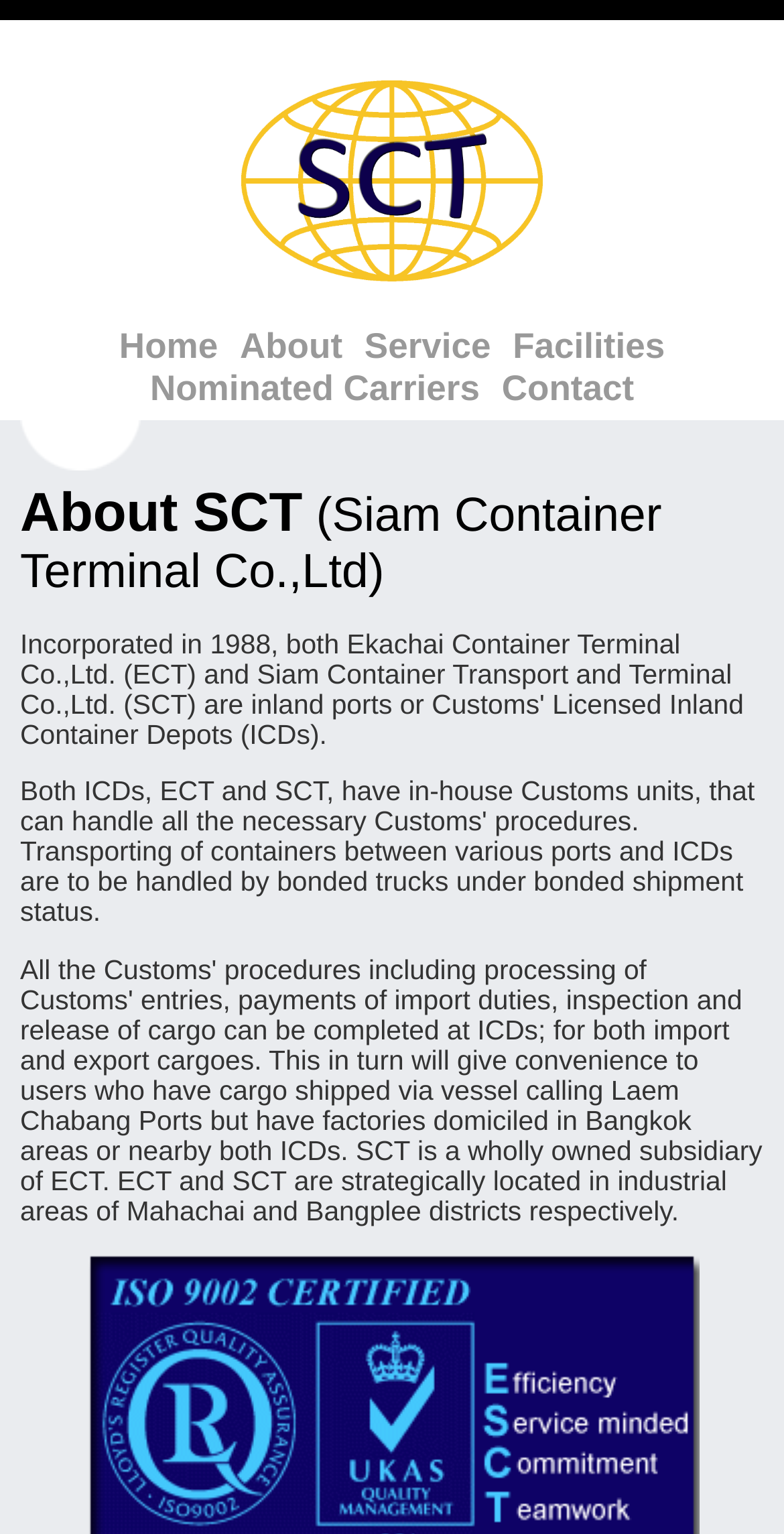What is the main topic of this webpage?
By examining the image, provide a one-word or phrase answer.

About SCT